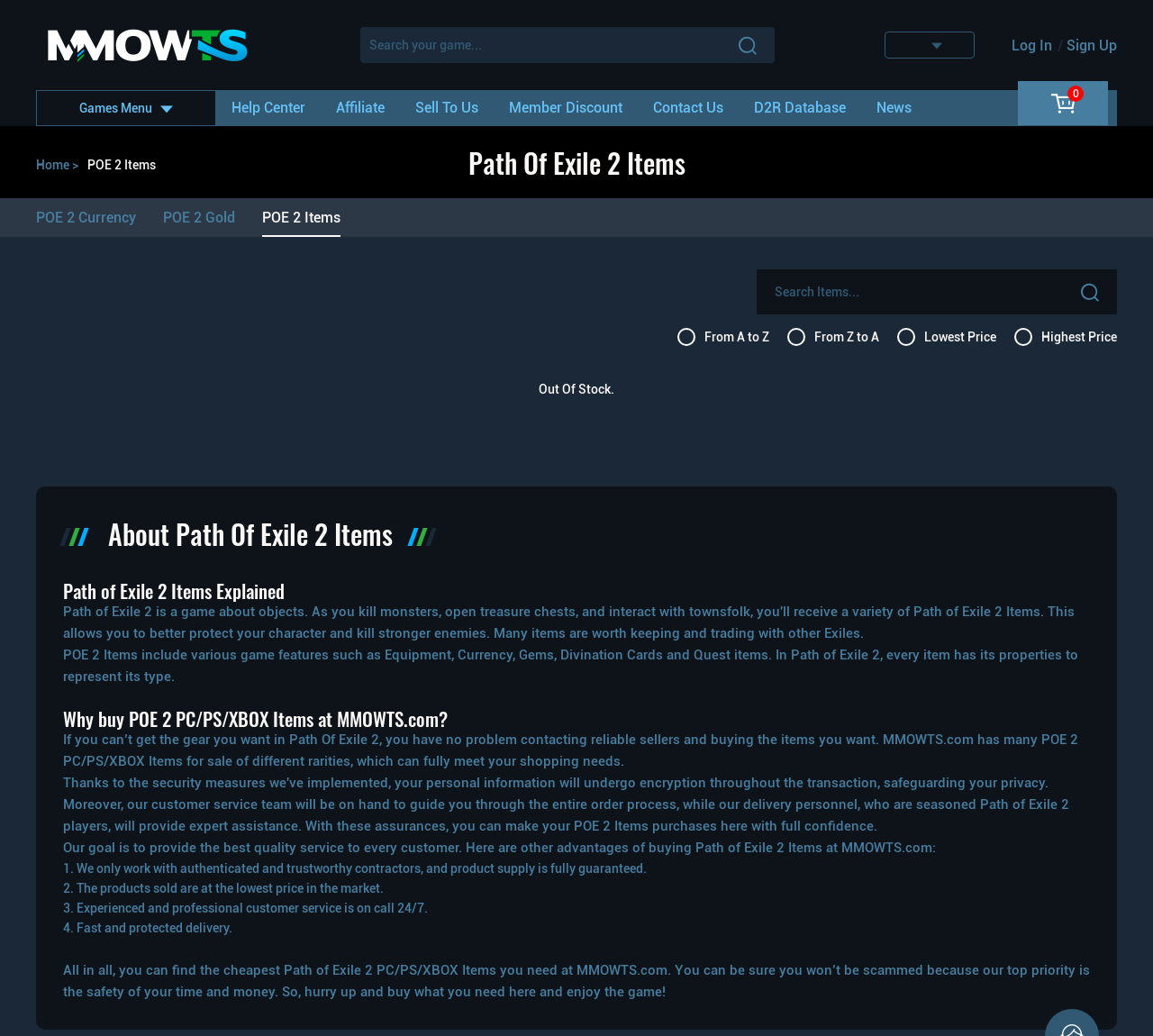Locate the bounding box coordinates of the clickable element to fulfill the following instruction: "Search for POE 2 items". Provide the coordinates as four float numbers between 0 and 1 in the format [left, top, right, bottom].

[0.656, 0.26, 0.969, 0.303]